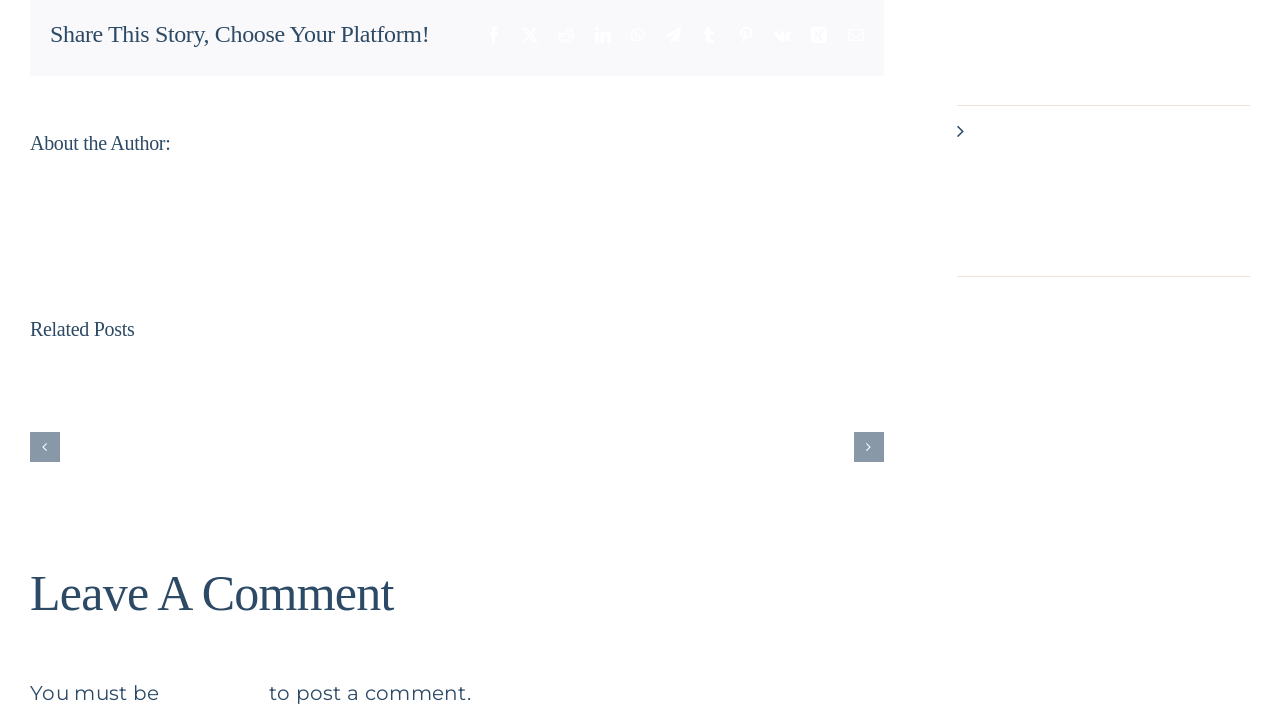Locate the bounding box coordinates of the region to be clicked to comply with the following instruction: "Leave a comment". The coordinates must be four float numbers between 0 and 1, in the form [left, top, right, bottom].

[0.023, 0.789, 0.691, 0.873]